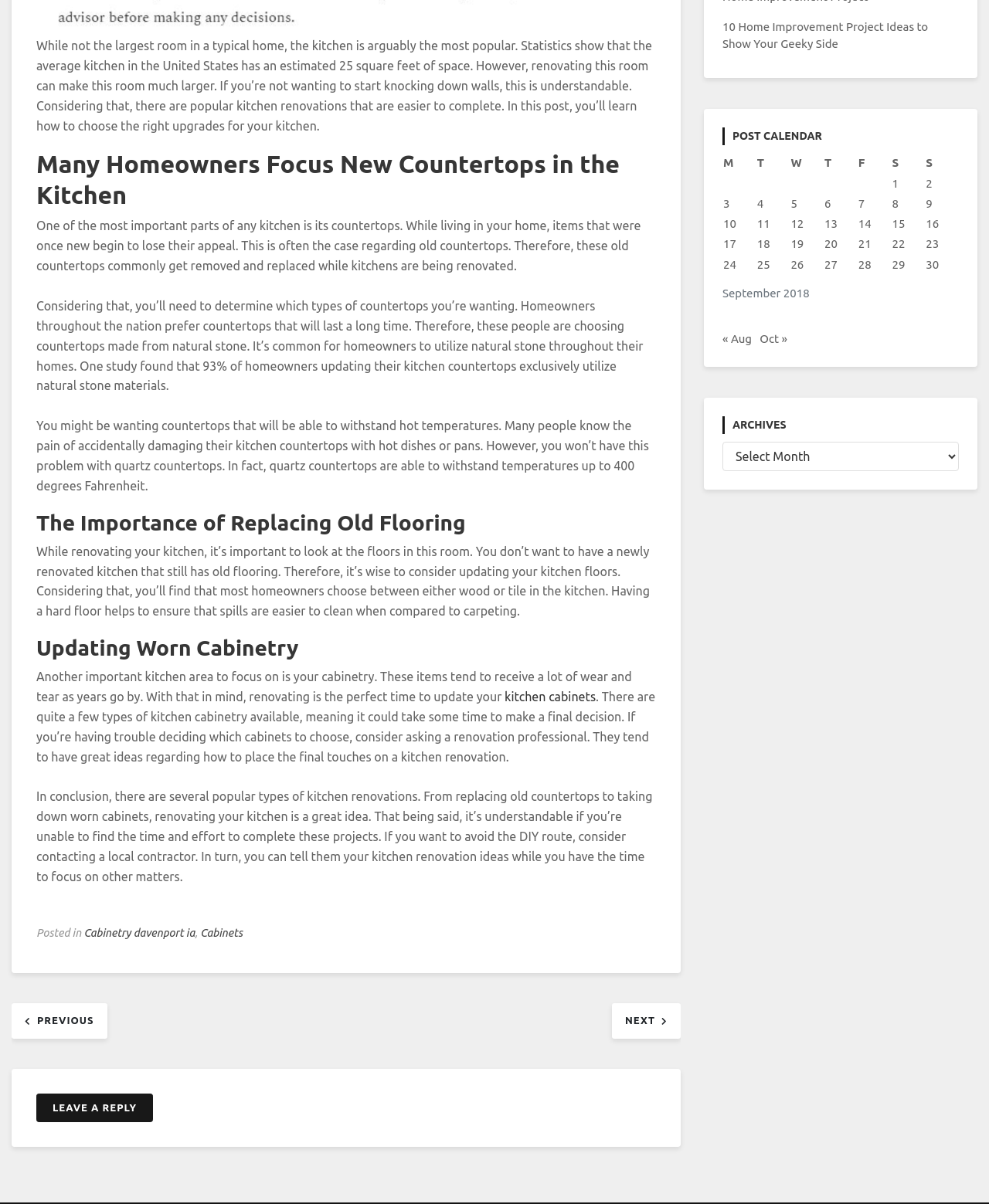Extract the bounding box coordinates for the UI element described as: "Previous".

[0.012, 0.841, 0.108, 0.852]